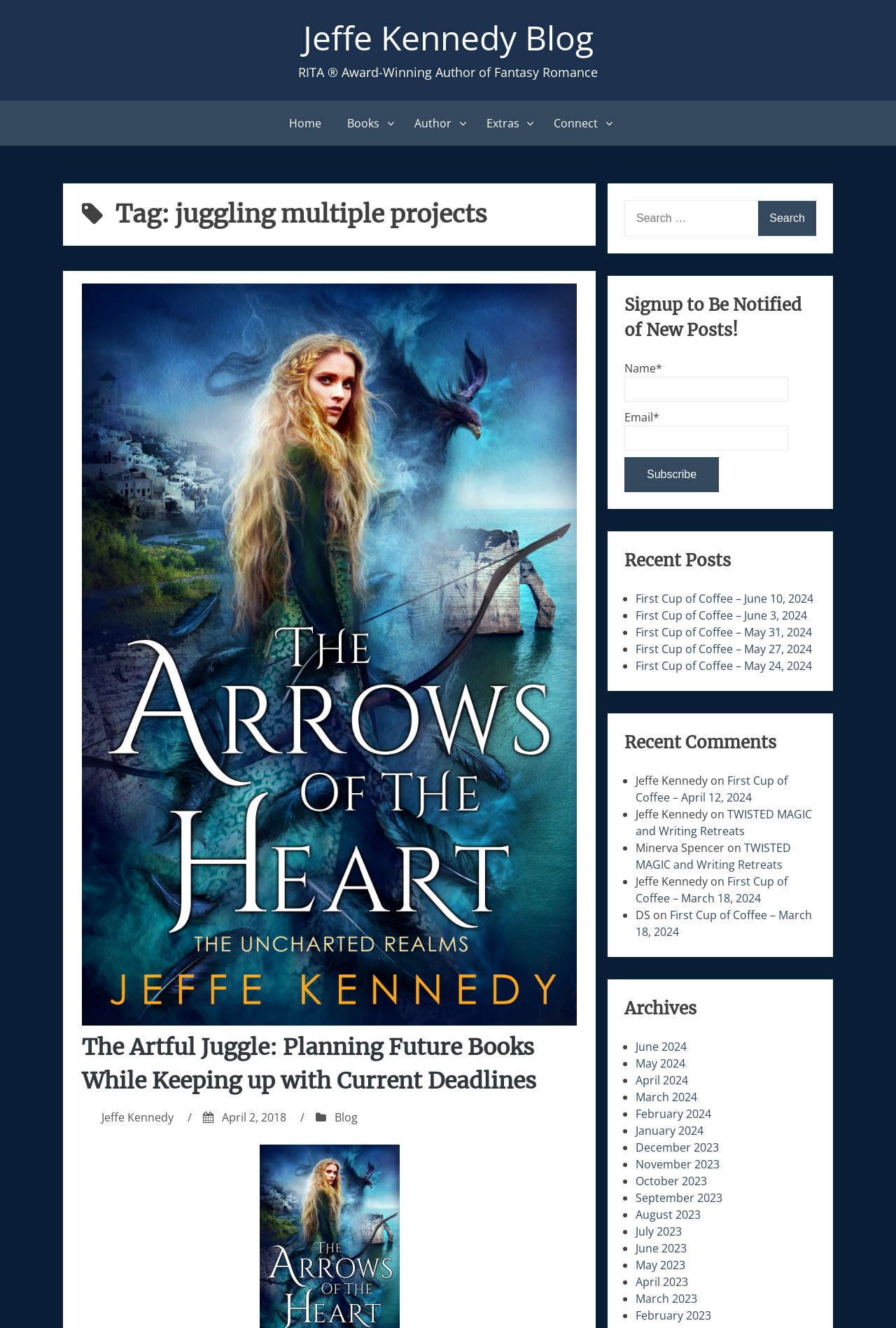Provide a short answer using a single word or phrase for the following question: 
What is the title of the blog post?

The Artful Juggle